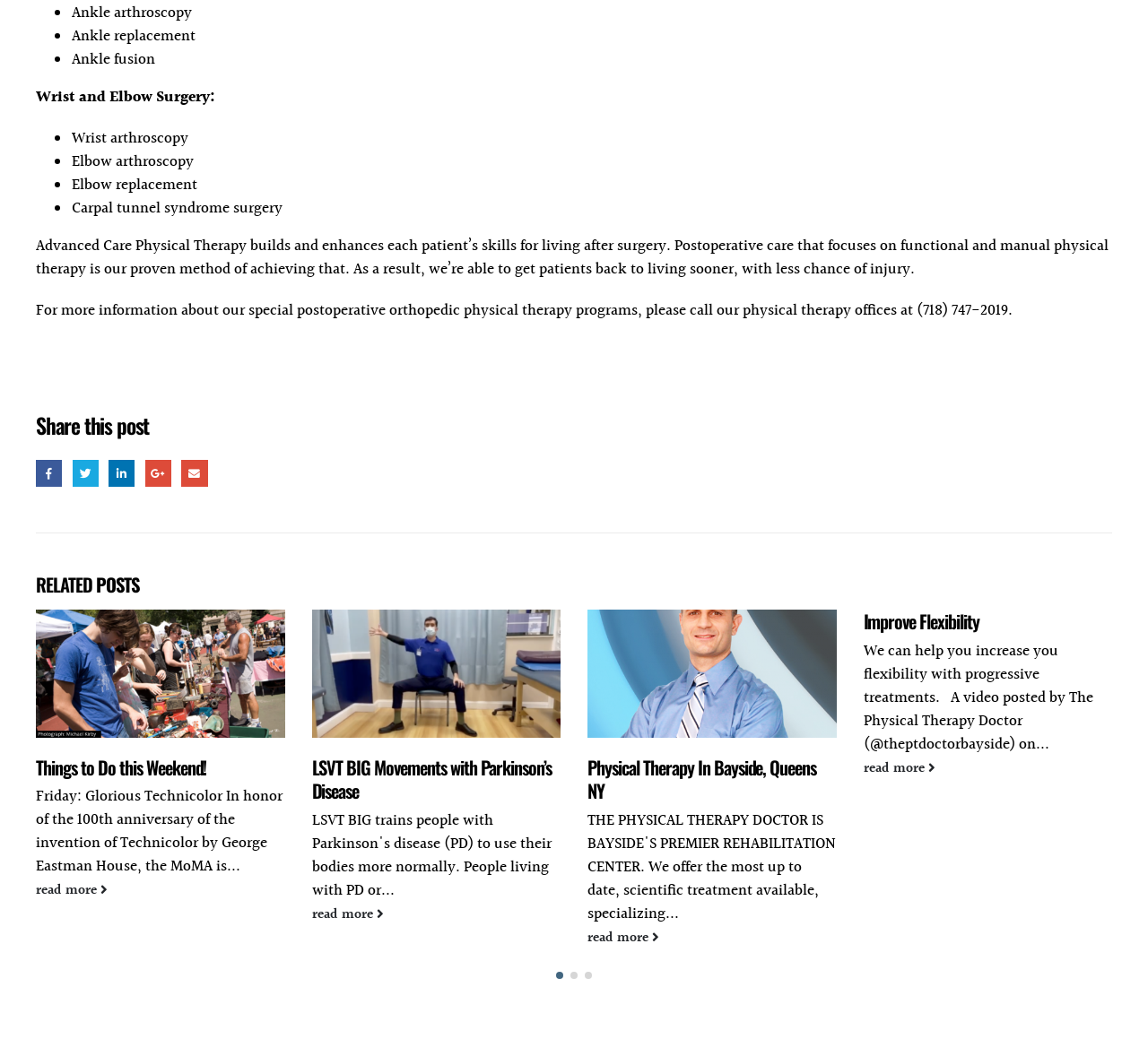Determine the coordinates of the bounding box that should be clicked to complete the instruction: "Read more about LSVT BIG Movements with Parkinson’s Disease". The coordinates should be represented by four float numbers between 0 and 1: [left, top, right, bottom].

[0.165, 0.882, 0.382, 0.904]